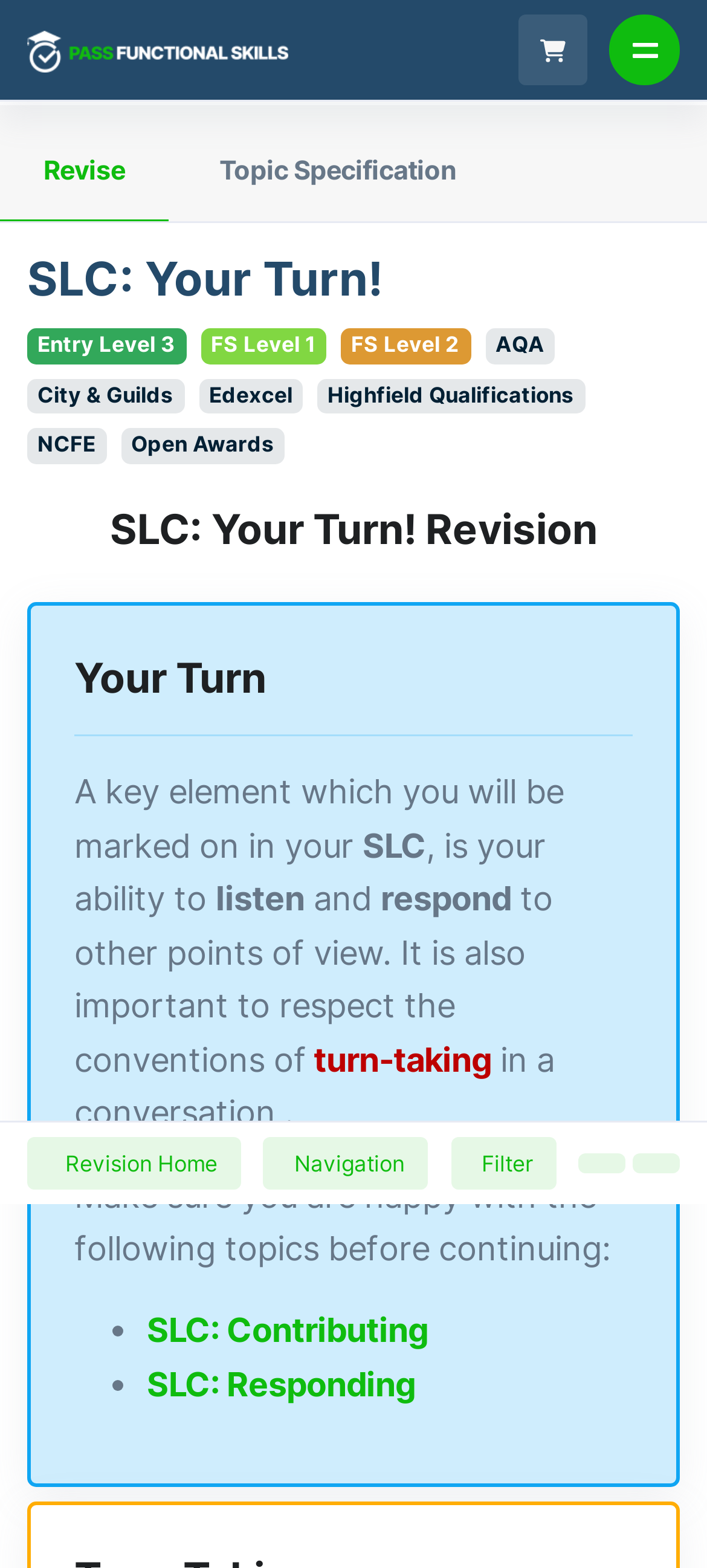Please reply to the following question using a single word or phrase: 
How many buttons are in the navigation bar?

4